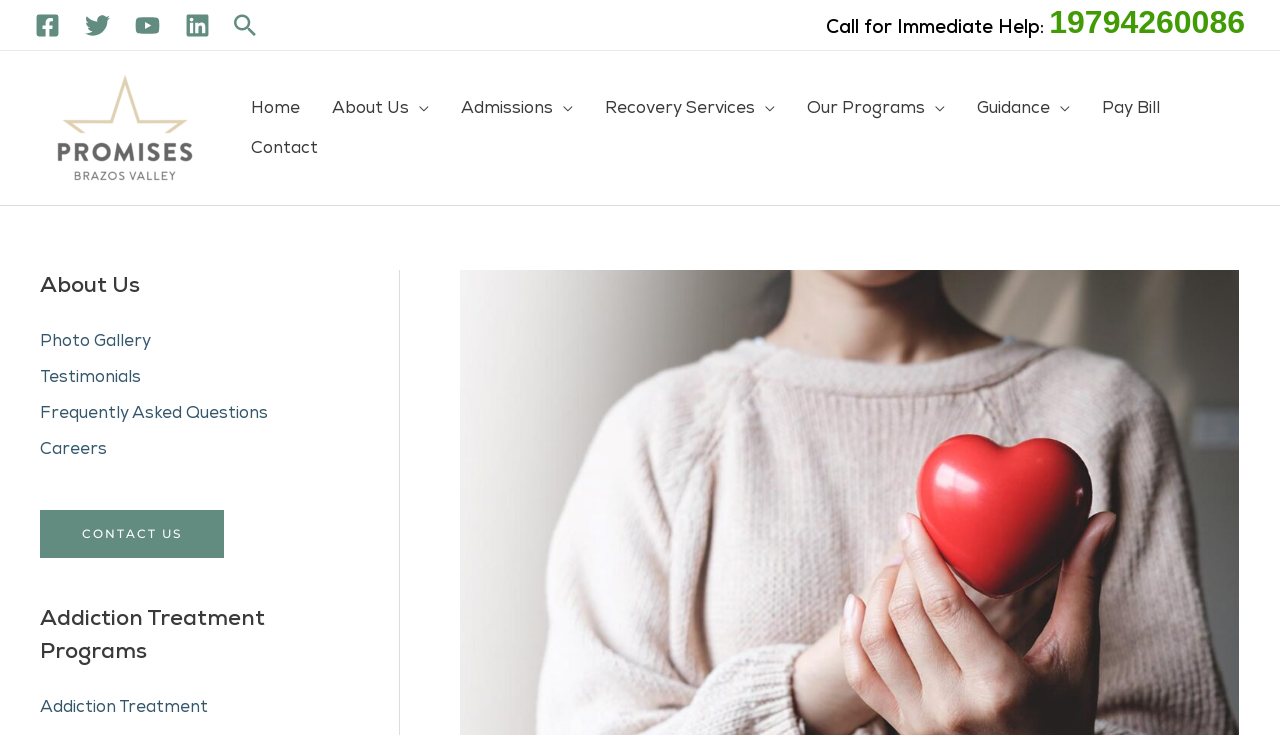Please extract the webpage's main title and generate its text content.

Tips for a Sober Valentine’s Day